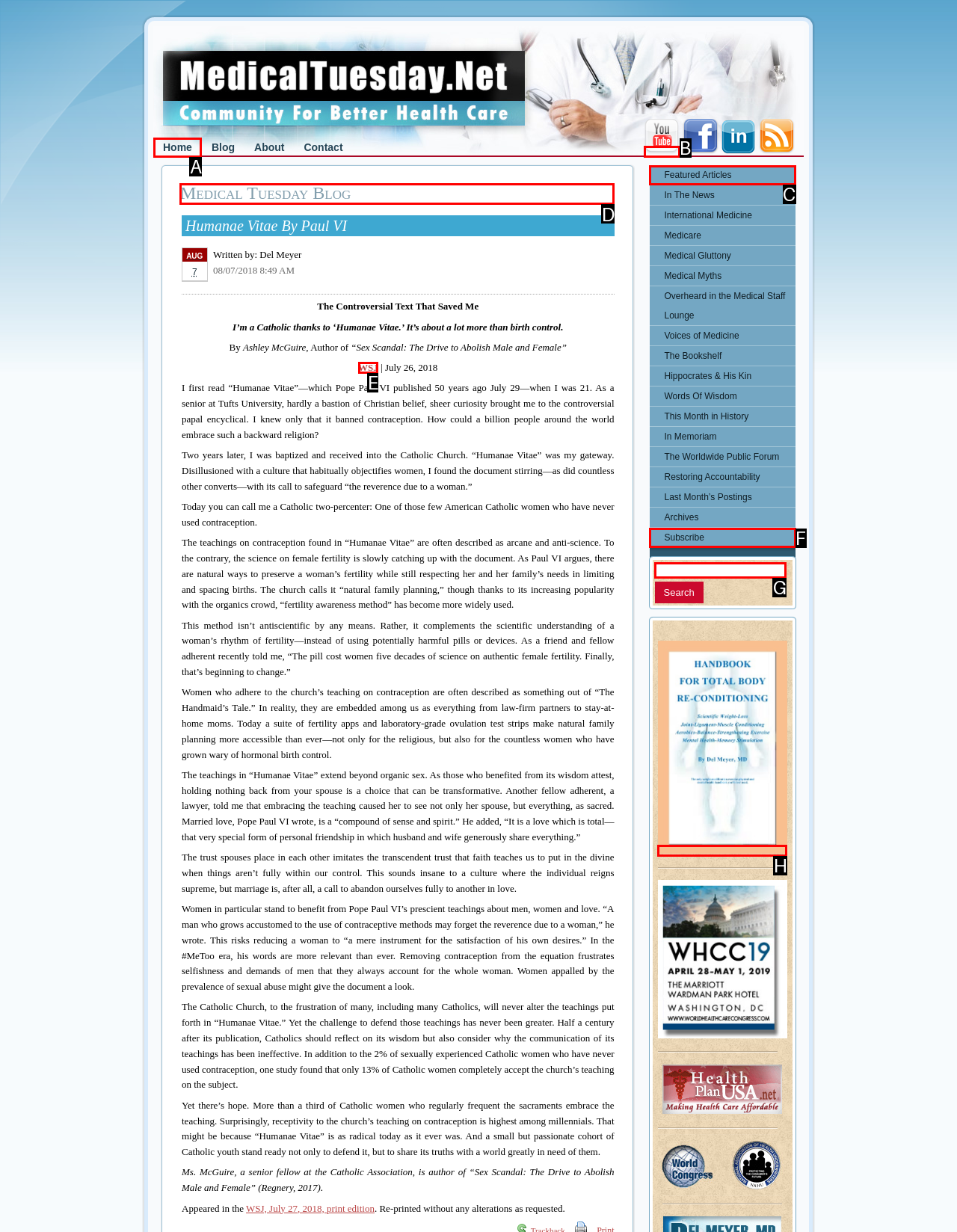Choose the correct UI element to click for this task: Read the 'Medical Tuesday Blog' Answer using the letter from the given choices.

D